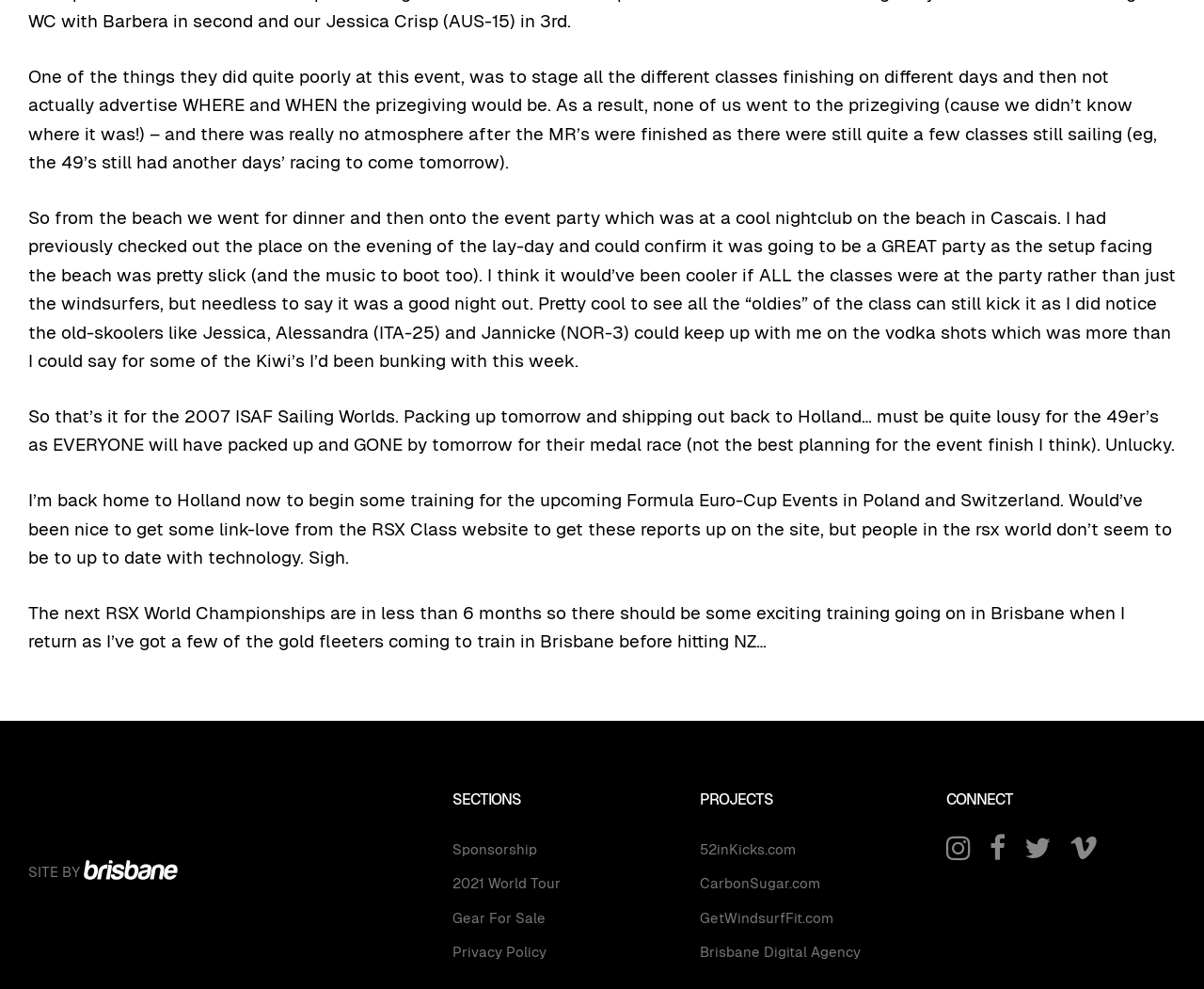Please use the details from the image to answer the following question comprehensively:
What is the name of the nightclub mentioned?

The second paragraph mentions 'a cool nightclub on the beach in Cascais', but it does not mention the name of the nightclub.